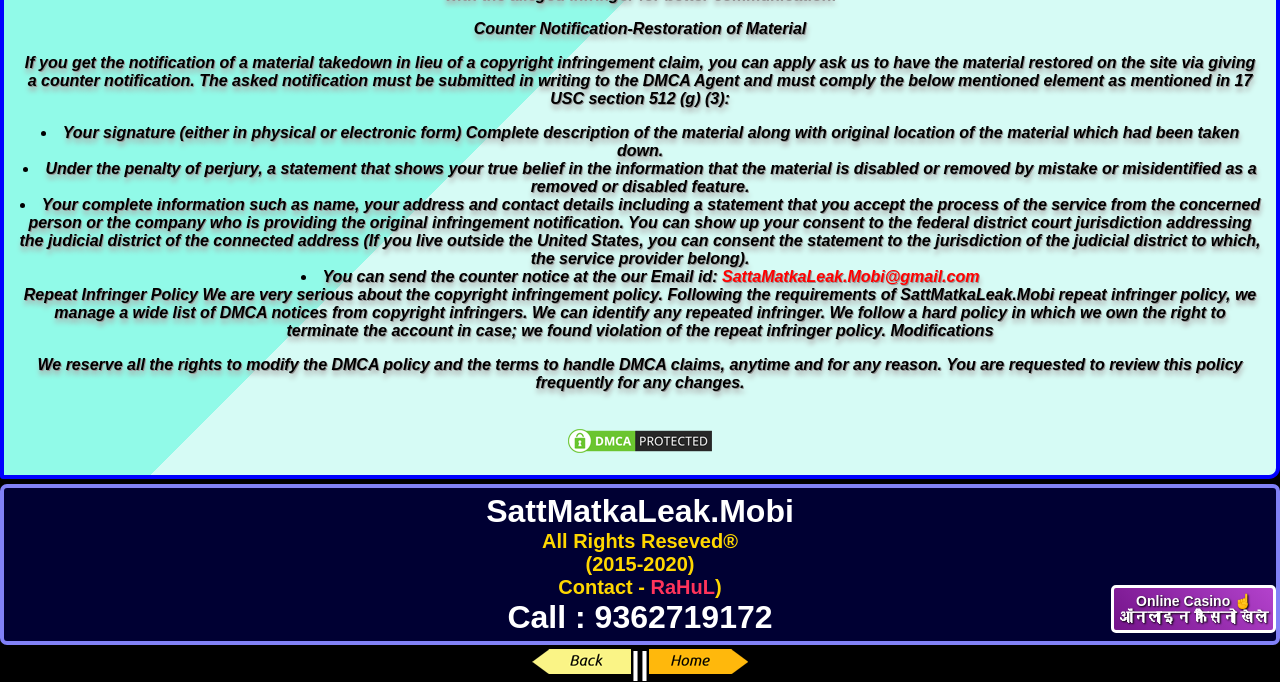Identify the bounding box of the UI component described as: "parent_node: ||".

[0.507, 0.946, 0.584, 0.999]